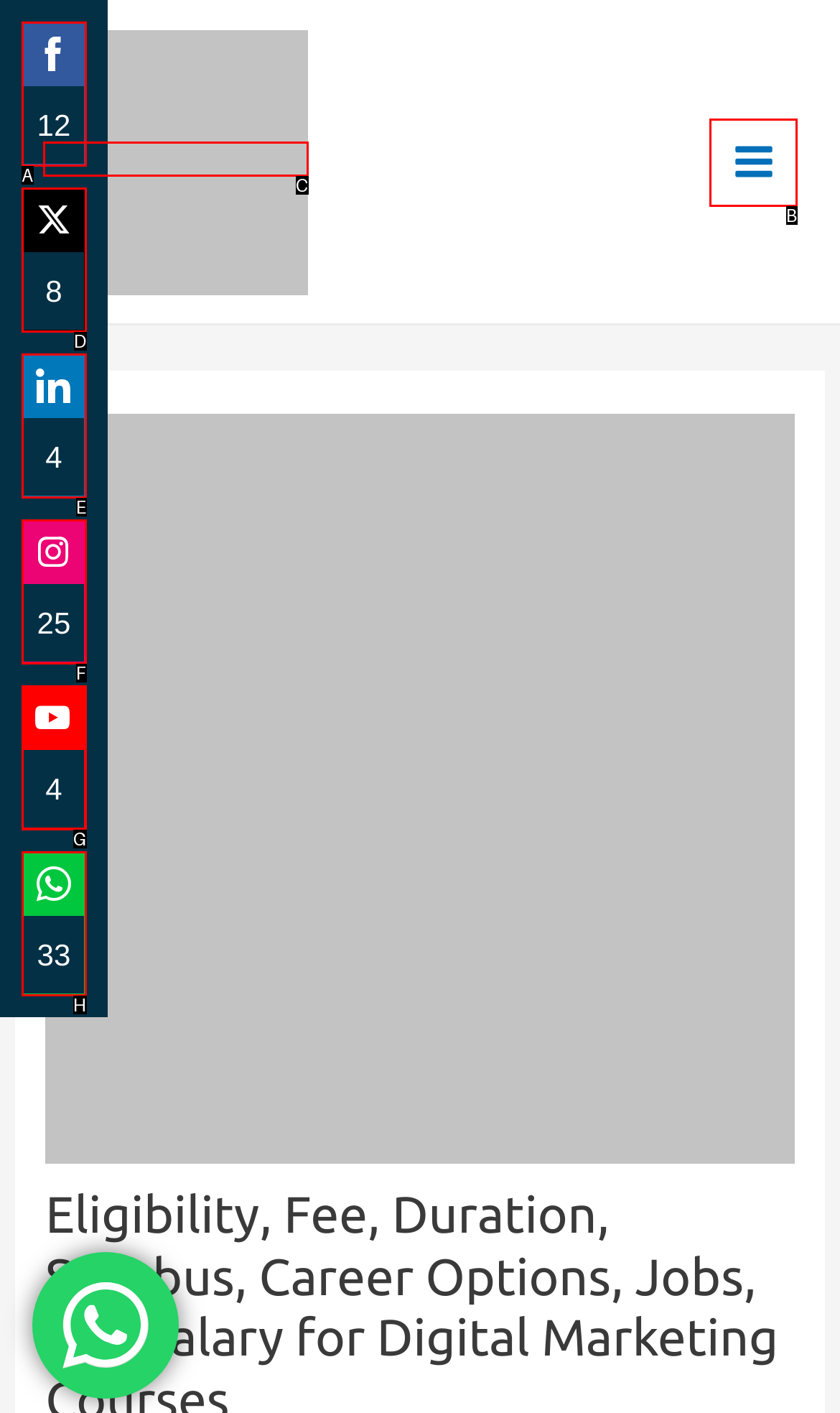For the task: Open the Main Menu, tell me the letter of the option you should click. Answer with the letter alone.

B